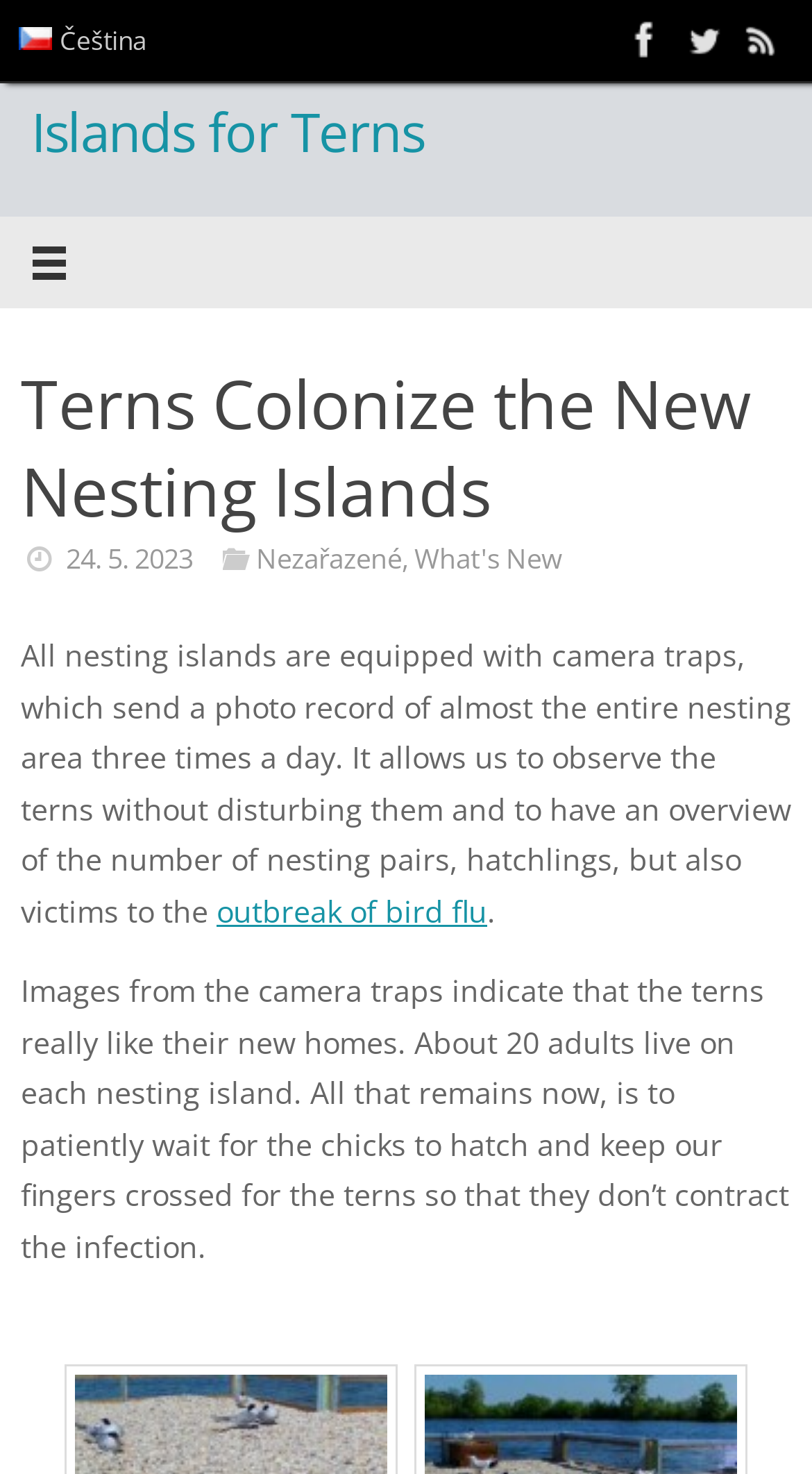Please pinpoint the bounding box coordinates for the region I should click to adhere to this instruction: "Switch to Czech language".

[0.013, 0.0, 0.191, 0.057]